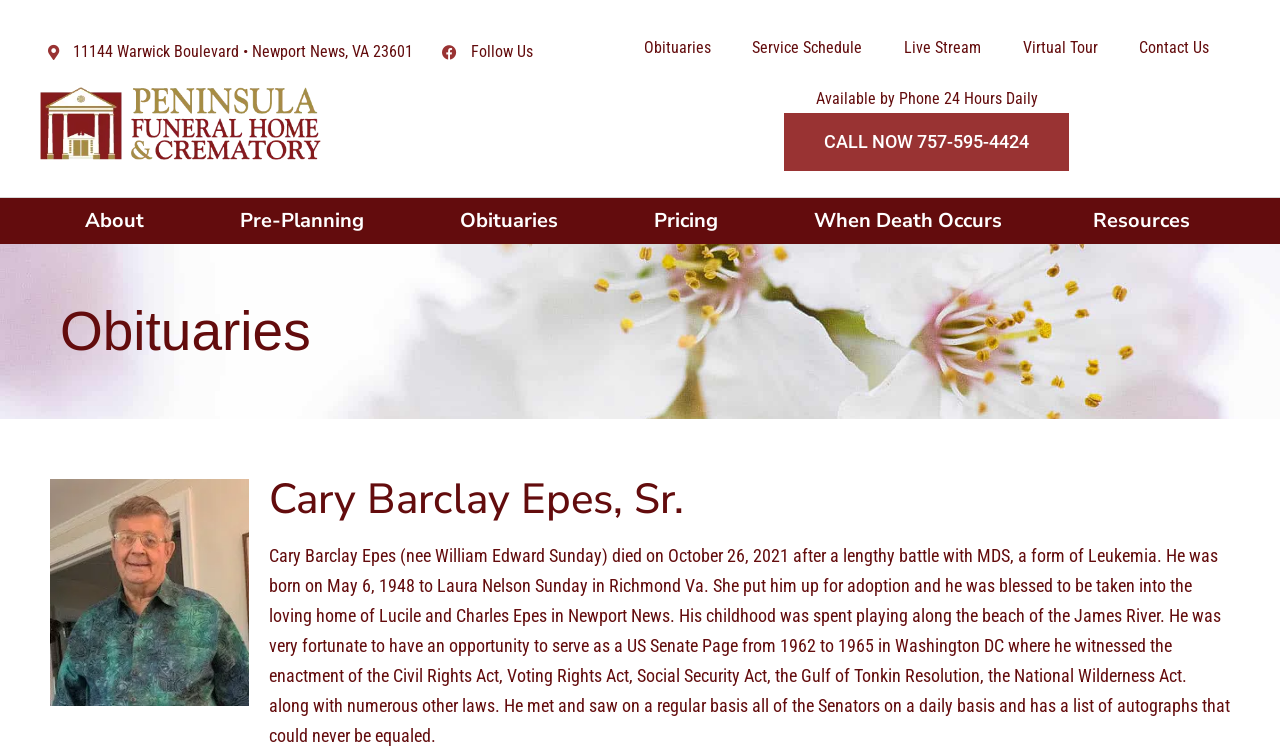What is the name of the person whose obituary is being displayed?
Please ensure your answer is as detailed and informative as possible.

I found the name by looking at the heading element that says 'Cary Barclay Epes, Sr.', which is located below the 'Obituaries' heading.